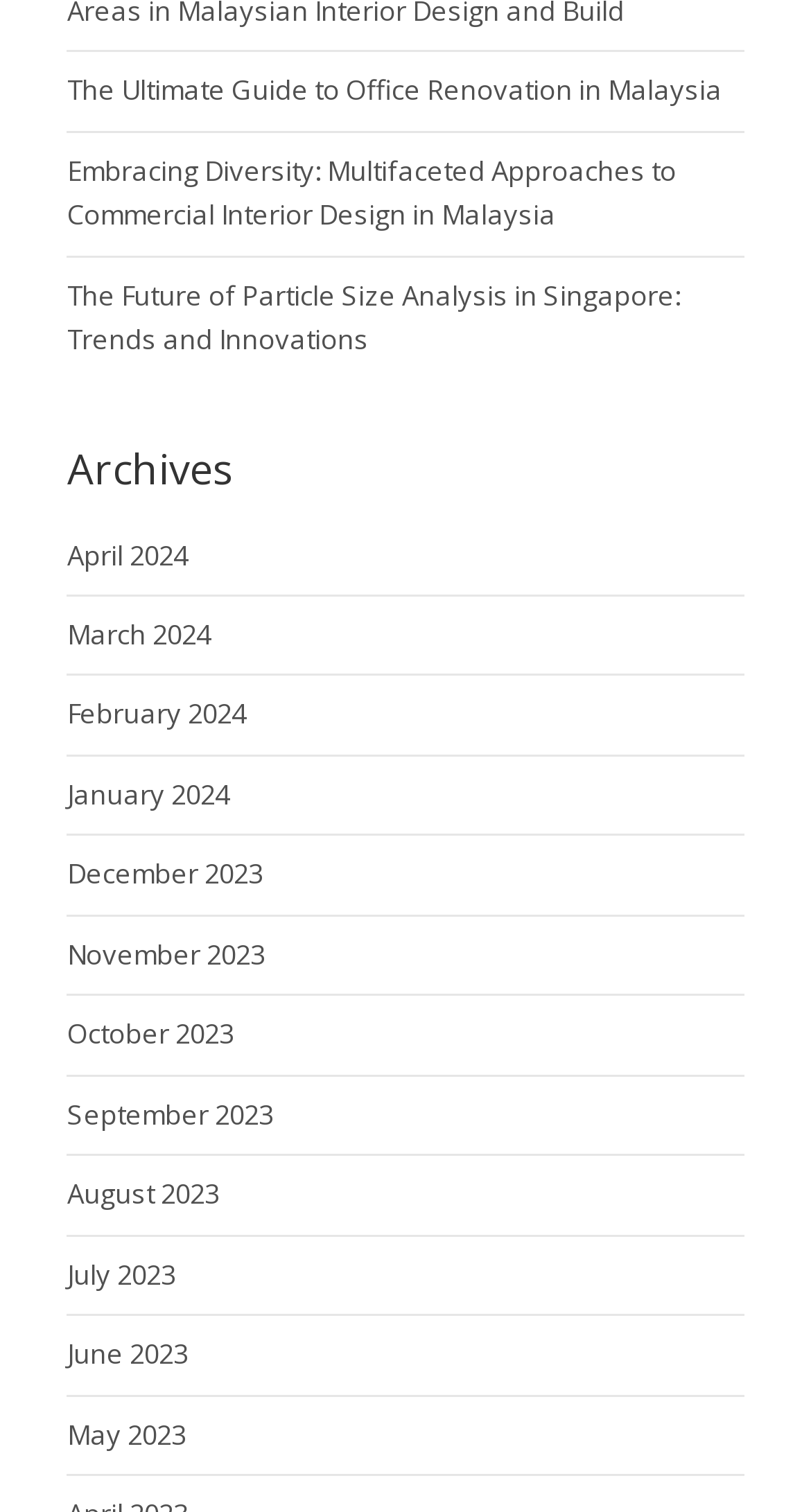Can you find the bounding box coordinates for the UI element given this description: "March 2024"? Provide the coordinates as four float numbers between 0 and 1: [left, top, right, bottom].

[0.083, 0.407, 0.259, 0.432]